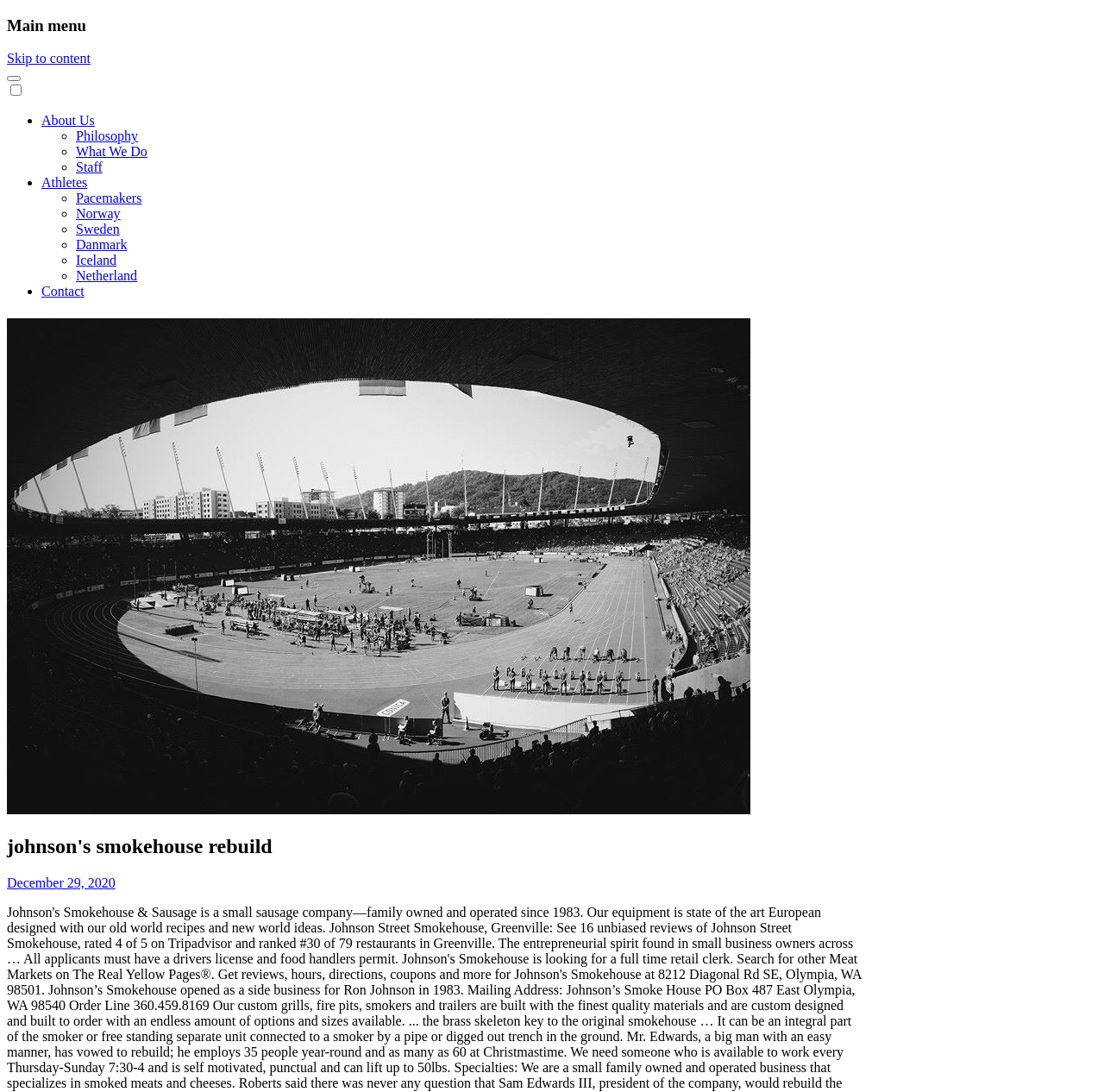Give a one-word or short phrase answer to this question: 
What is the first menu item?

About Us